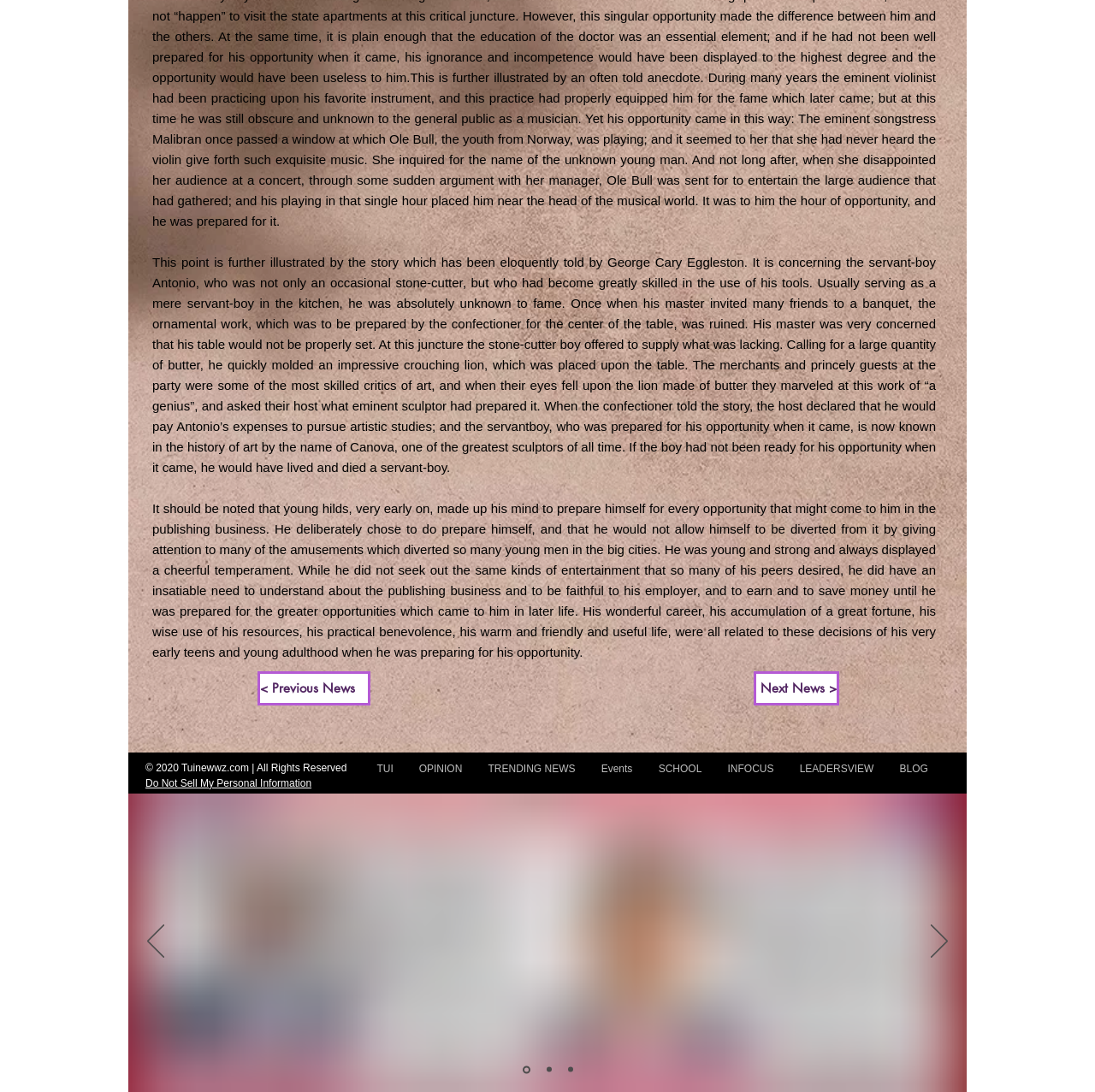Answer the question with a brief word or phrase:
What is the topic of the first story?

Antonio